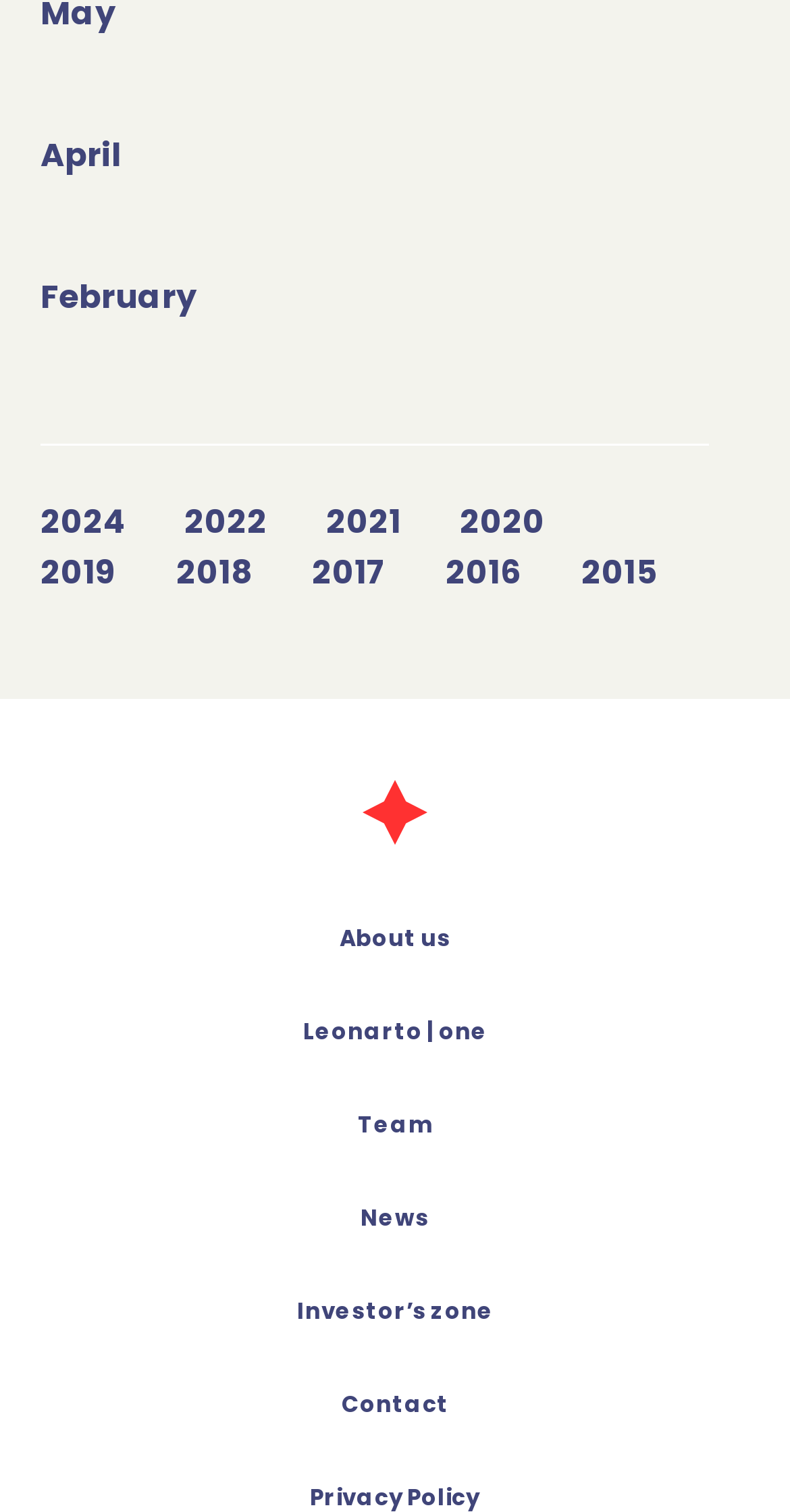Identify the bounding box coordinates of the clickable region to carry out the given instruction: "Go to about us page".

[0.429, 0.61, 0.571, 0.631]